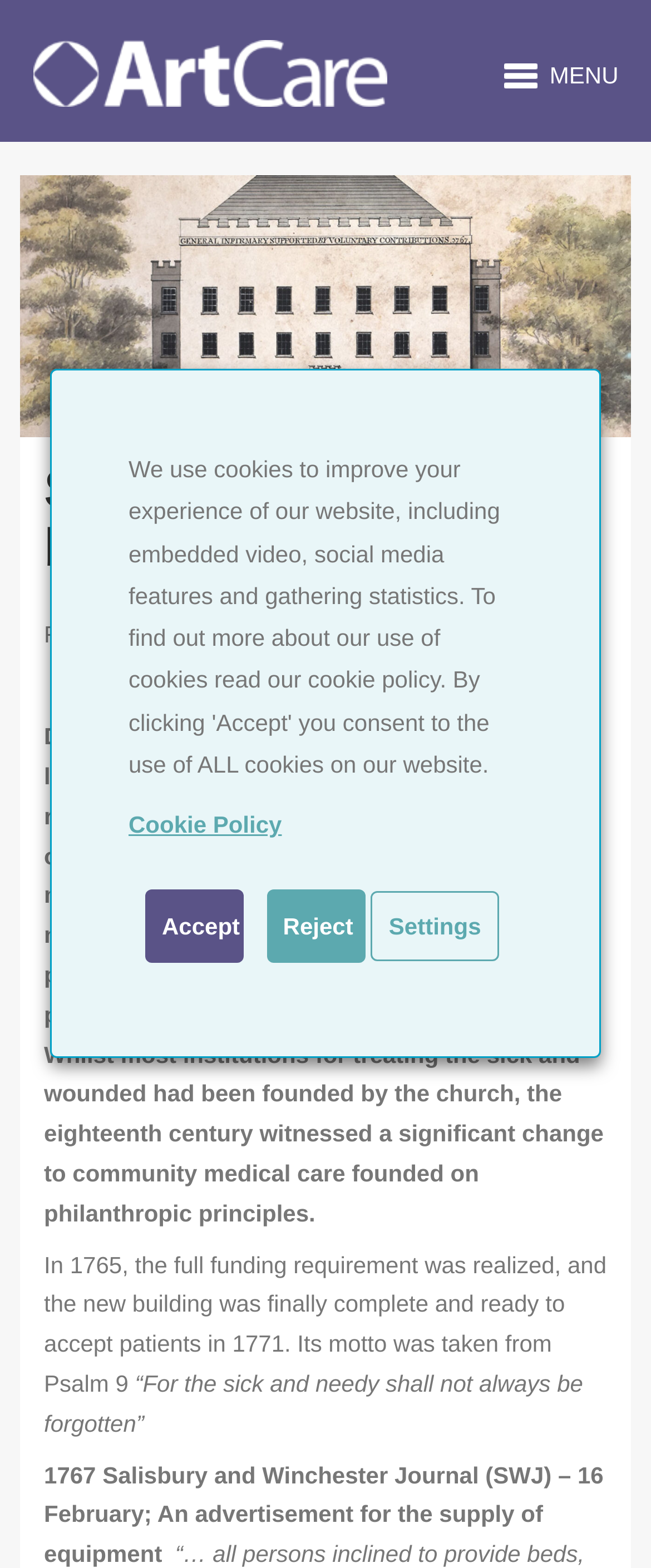What is the main topic of this webpage?
Examine the screenshot and reply with a single word or phrase.

Salisbury Healthcare History